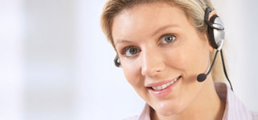Describe every aspect of the image in detail.

The image features a smiling woman wearing a headset, indicative of a customer service representative or call center agent. She appears engaged and ready to assist, reflecting the professional and friendly service ethos of Action Plumbing. This image suggests a direct line of support for clients seeking plumbing services, underscoring the company's commitment to providing 24/7 emergency assistance. The accompanying text emphasizes the importance of being reachable around the clock, and the readiness to handle any urgent plumbing issues that may arise for businesses in need of reliable plumbing solutions.